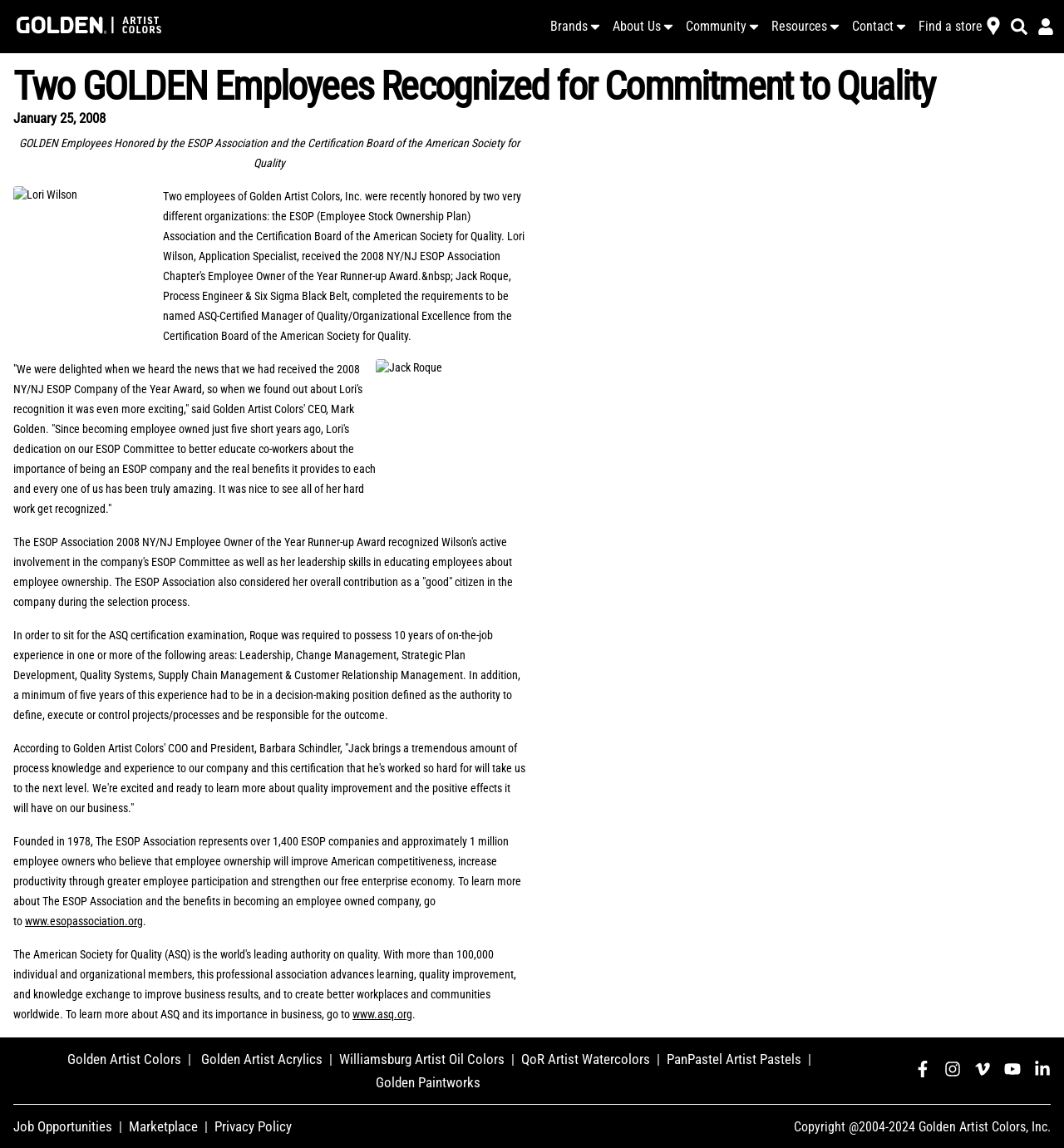Provide a brief response using a word or short phrase to this question:
What is the year of copyright?

2004-2024